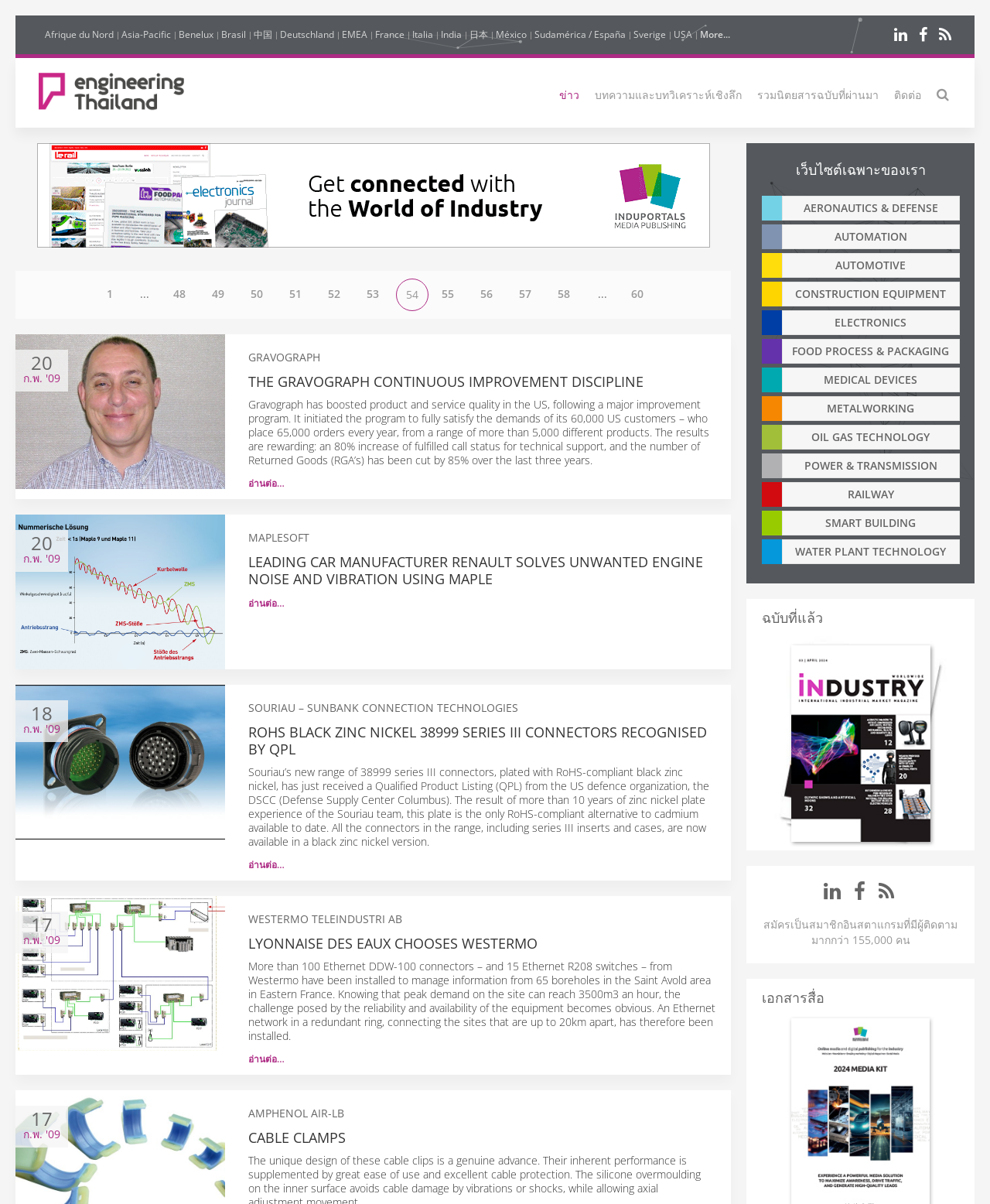Find the bounding box coordinates of the element to click in order to complete this instruction: "Read the article about GRAVOGRAPH". The bounding box coordinates must be four float numbers between 0 and 1, denoted as [left, top, right, bottom].

[0.016, 0.278, 0.227, 0.406]